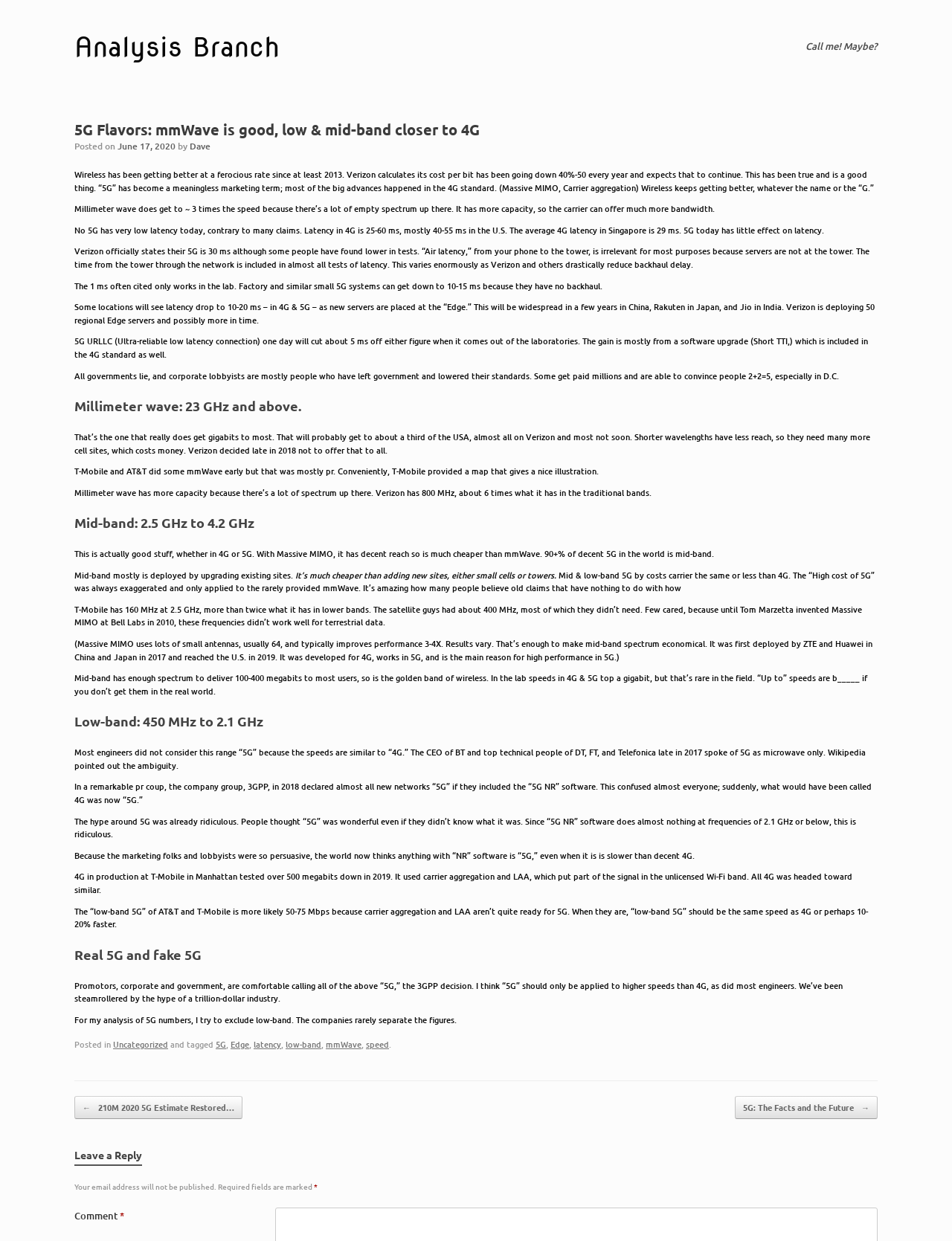Give a detailed overview of the webpage's appearance and contents.

The webpage is an article discussing the topic of 5G wireless technology, specifically the differences between millimeter wave, mid-band, and low-band 5G. The article is divided into sections, each with a heading, and contains a significant amount of text.

At the top of the page, there is a link to "Analysis Branch" and a static text "Call me! Maybe?" on the right side. Below this, there is a heading "5G Flavors: mmWave is good, low & mid-band closer to 4G" followed by a brief introduction to the topic.

The main content of the article is divided into sections, each discussing a specific aspect of 5G technology. The sections are headed by titles such as "Millimeter wave: 23 GHz and above", "Mid-band: 2.5 GHz to 4.2 GHz", and "Low-band: 450 MHz to 2.1 GHz". Each section contains several paragraphs of text discussing the technical details of each type of 5G.

Throughout the article, there are several links to other related articles or topics, such as "Edge", "latency", "low-band", "mmWave", and "speed". At the bottom of the page, there are links to navigate to previous and next posts, as well as a section for leaving a reply or comment.

Overall, the webpage is a technical article discussing the details of 5G wireless technology, with a focus on the differences between millimeter wave, mid-band, and low-band 5G.